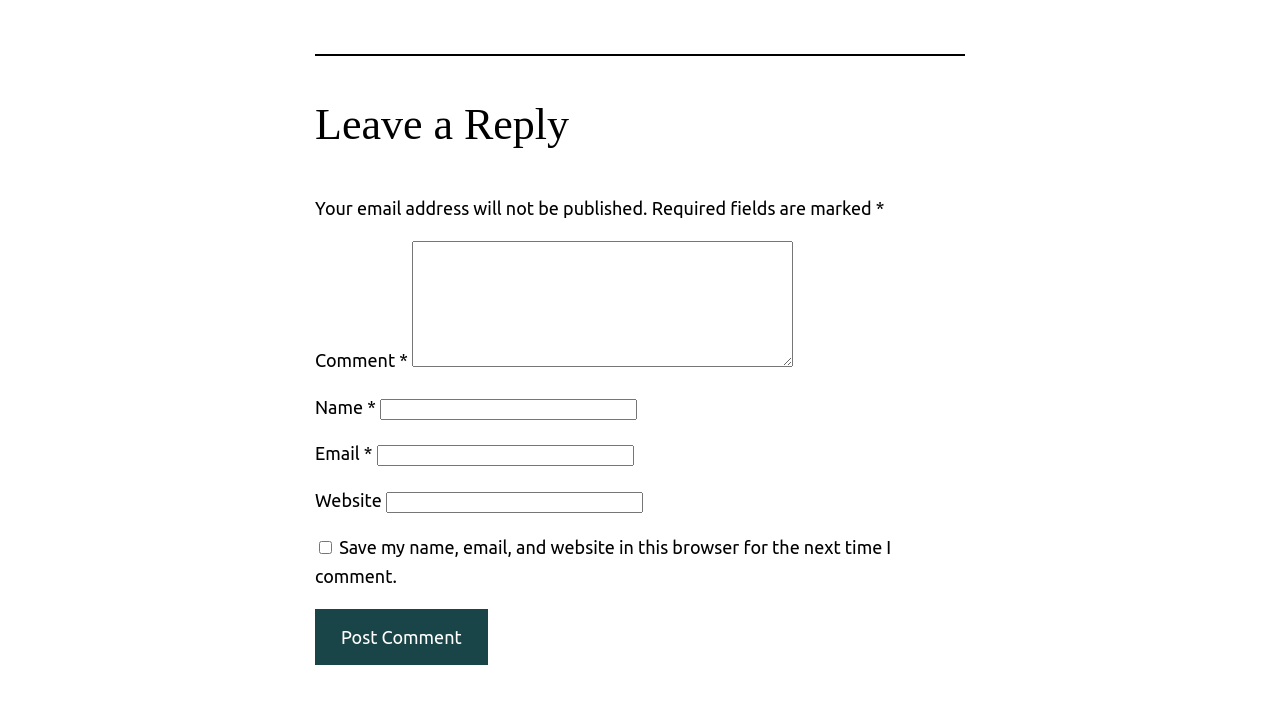What is the purpose of the textboxes?
Use the information from the image to give a detailed answer to the question.

The textboxes are labeled as 'Comment', 'Name', 'Email', and 'Website', which suggests that they are used to input information related to a comment. The presence of a 'Post Comment' button further supports this conclusion.